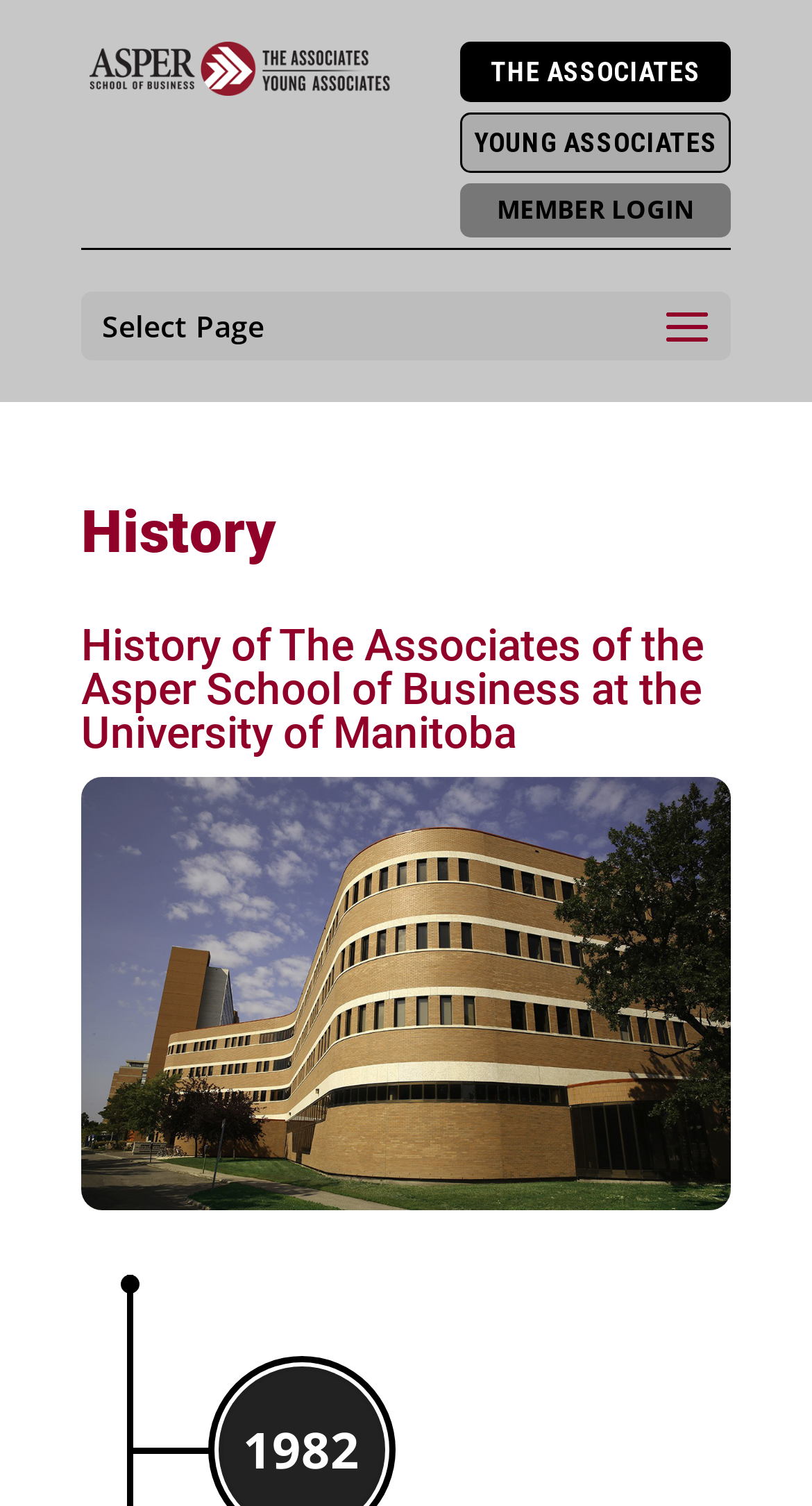Give a detailed overview of the webpage's appearance and contents.

The webpage is about the history of The Associates, with a prominent link to "The Associates" at the top left, accompanied by an image with the same name. On the top right, there are three links: "THE ASSOCIATES", "YOUNG ASSOCIATES", and "MEMBER LOGIN", aligned horizontally.

Below these links, there is a dropdown menu labeled "Select Page". The main content of the page is divided into sections, with a heading "History" at the top, followed by a more detailed heading "History of The Associates of the Asper School of Business at the University of Manitoba". 

An image related to the Asper School of Business at the University of Manitoba is placed below the headings, taking up a significant portion of the page. At the bottom of the image, there is a text "1982", which likely indicates a specific year in the history of The Associates.